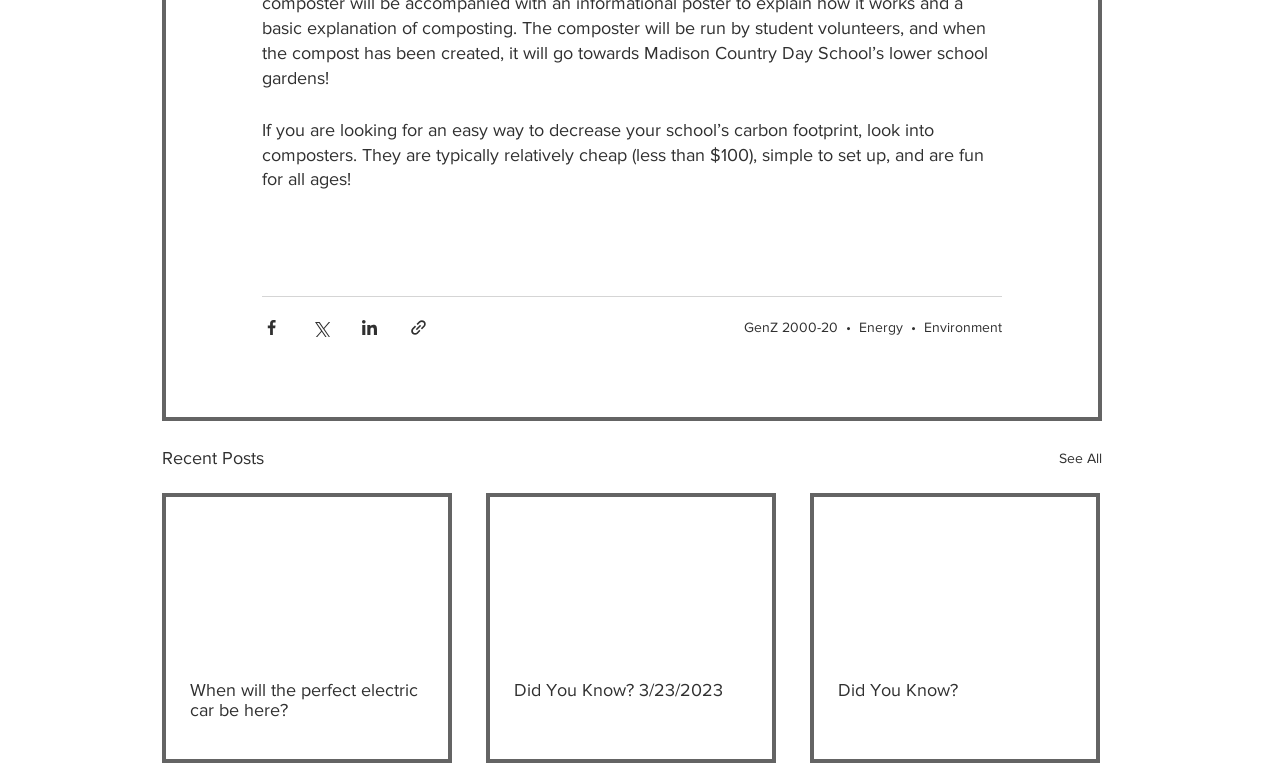Extract the bounding box of the UI element described as: "Affiliate Disclosure".

None